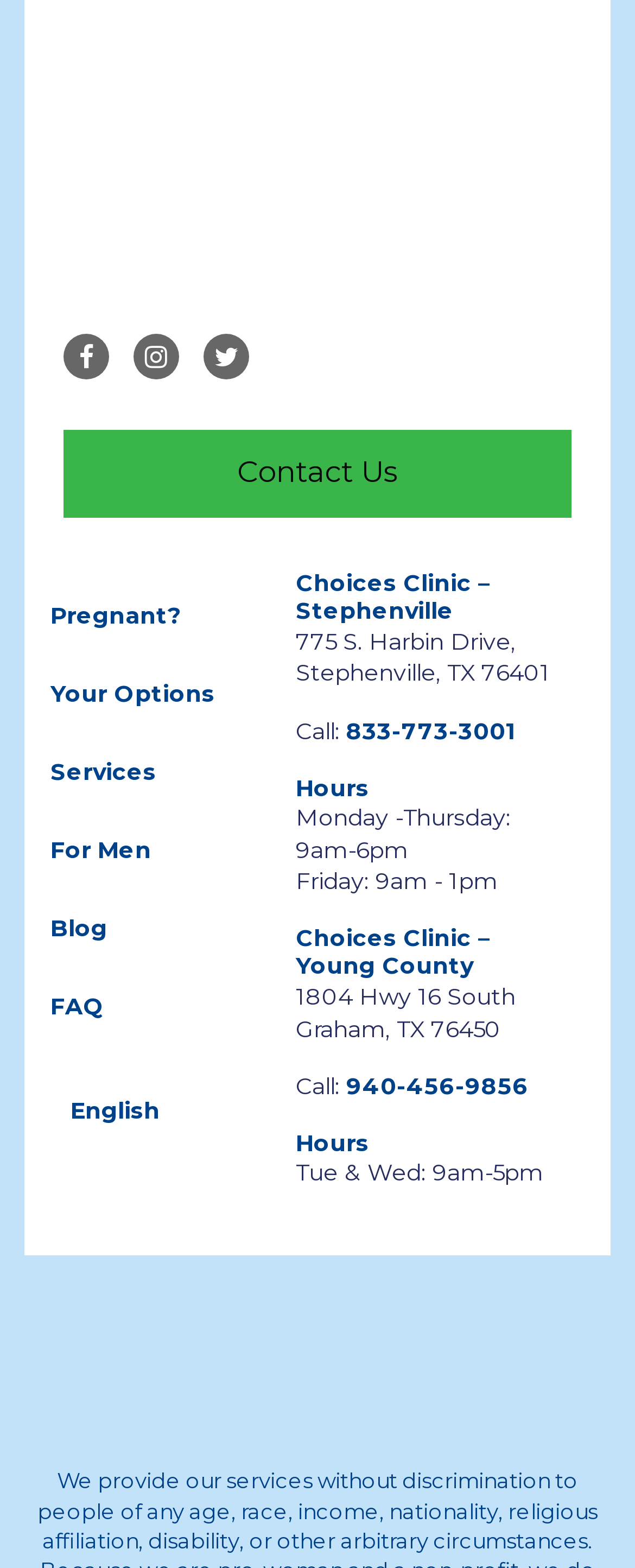Give a succinct answer to this question in a single word or phrase: 
What is the address of Choices Clinic – Young County?

1804 Hwy 16 South, Graham, TX 76450